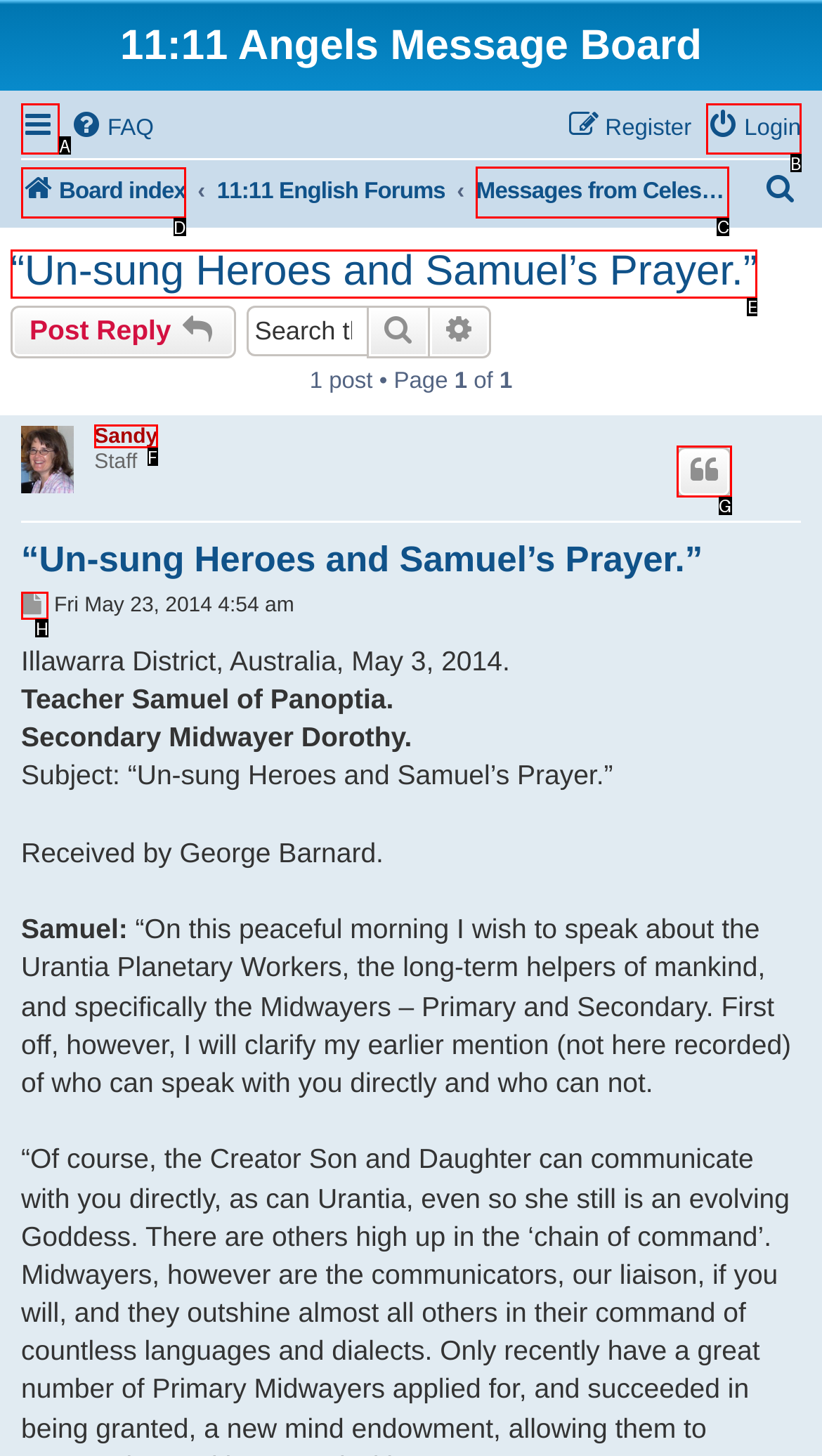Select the appropriate HTML element that needs to be clicked to execute the following task: View board index. Respond with the letter of the option.

D